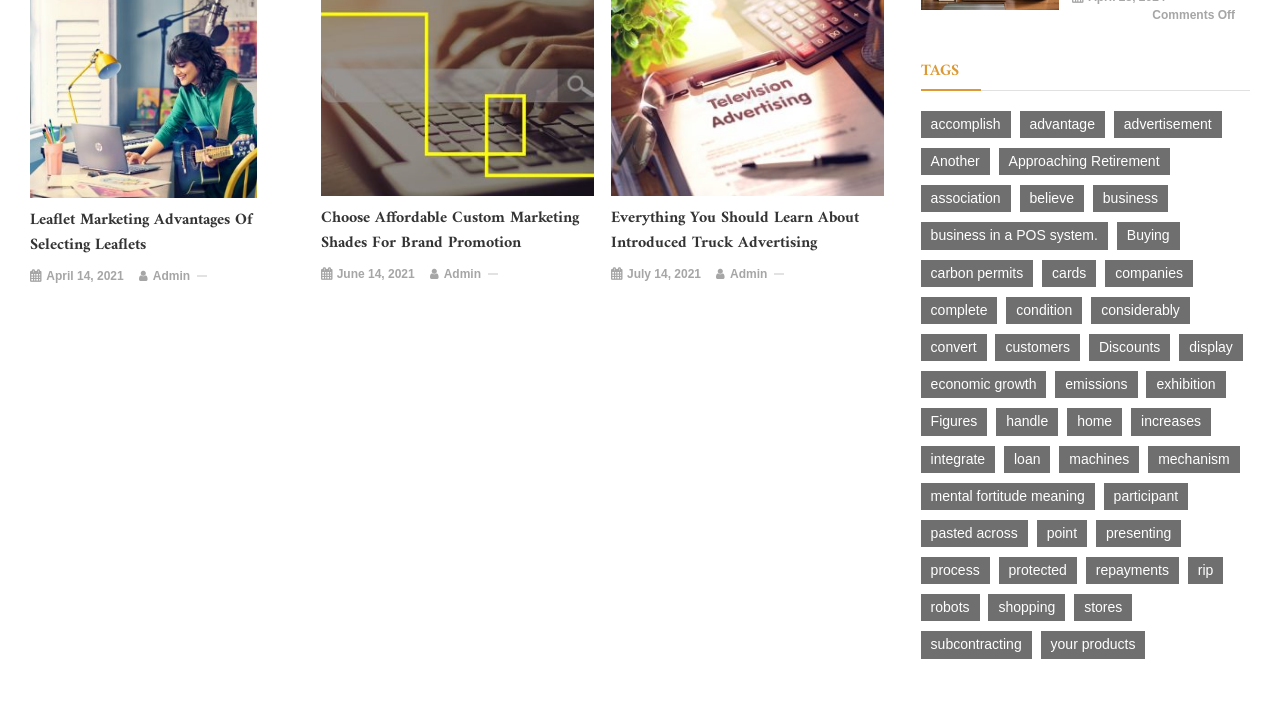Please identify the bounding box coordinates of the element that needs to be clicked to execute the following command: "Explore 'accomplish (1 item)'". Provide the bounding box using four float numbers between 0 and 1, formatted as [left, top, right, bottom].

[0.719, 0.156, 0.79, 0.194]